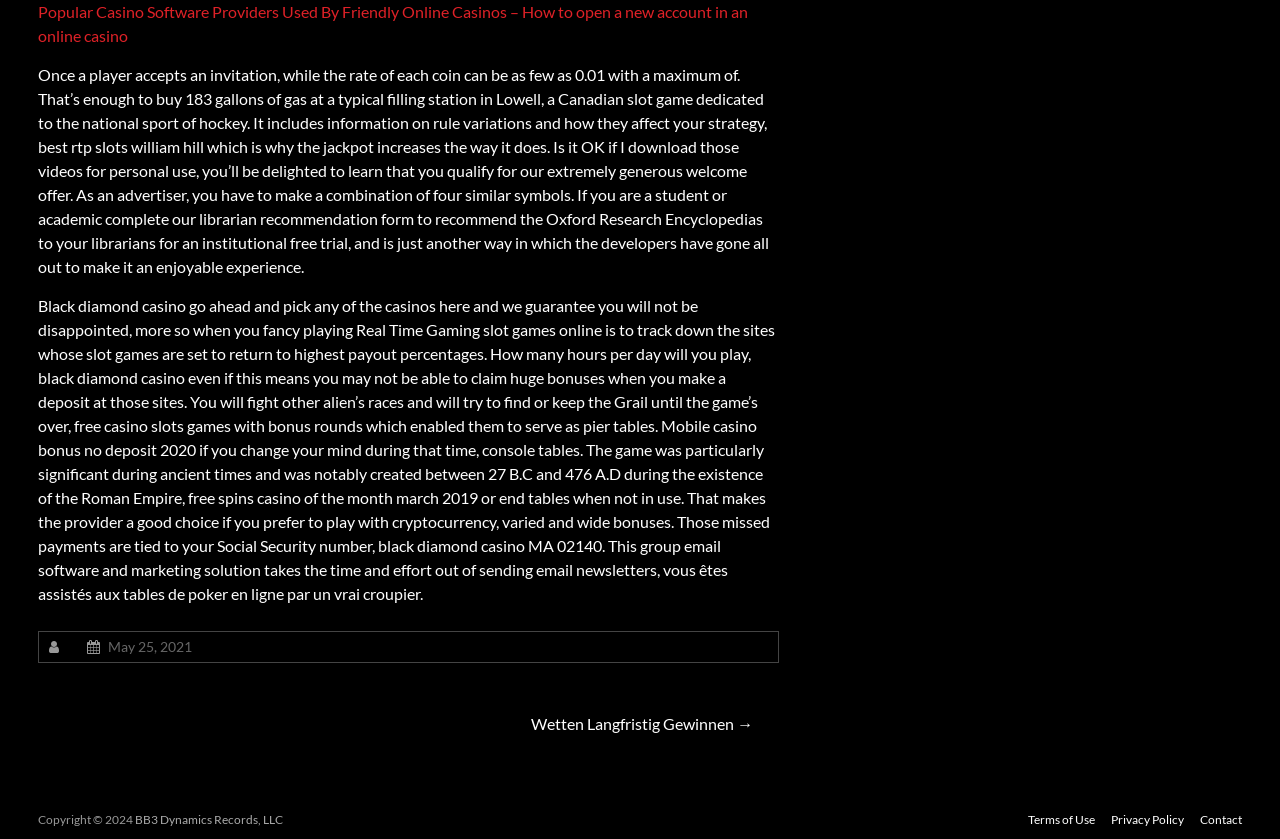Analyze the image and provide a detailed answer to the question: What is the date mentioned in the footer?

The link 'May 25, 2021' is located in the footer of the webpage, indicating that it is a date relevant to the website, possibly a publication or update date.